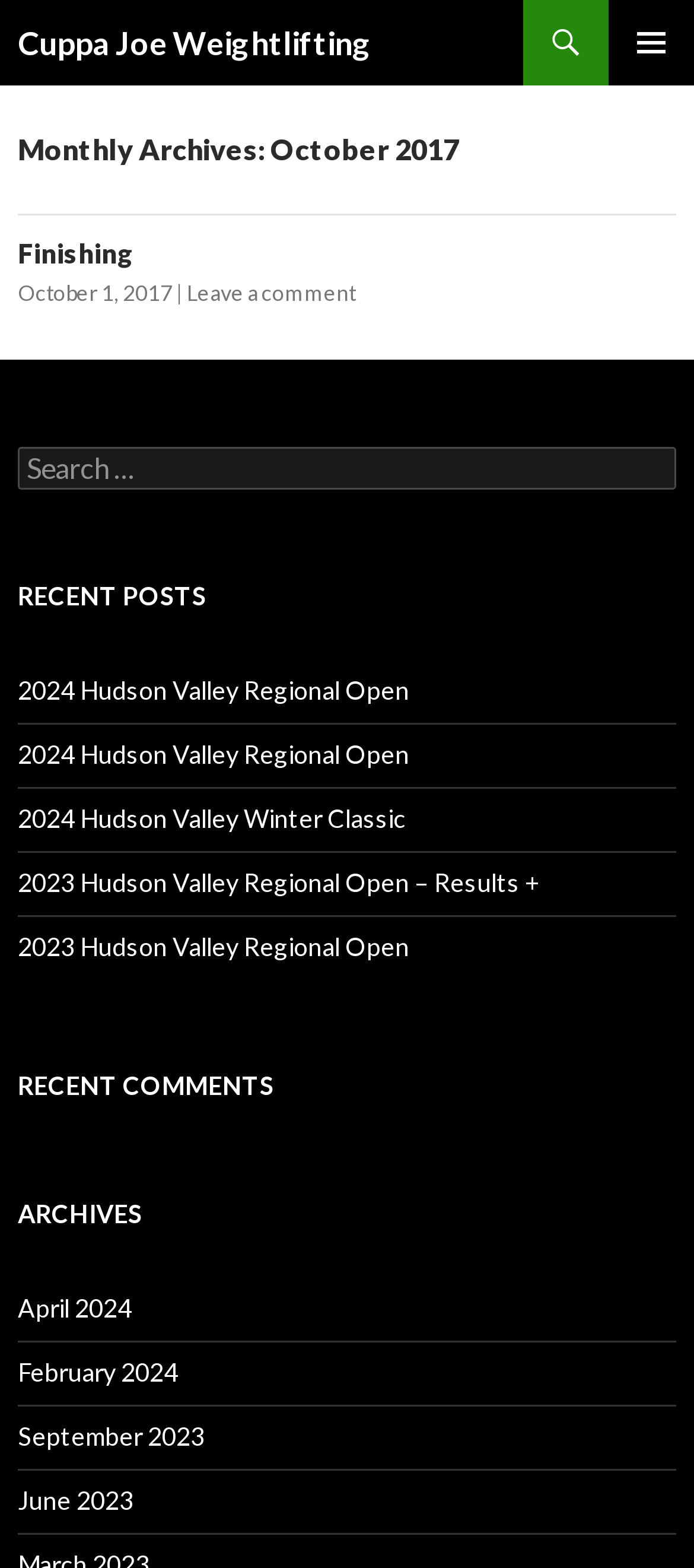What is the title of the first article?
Using the image, give a concise answer in the form of a single word or short phrase.

Finishing